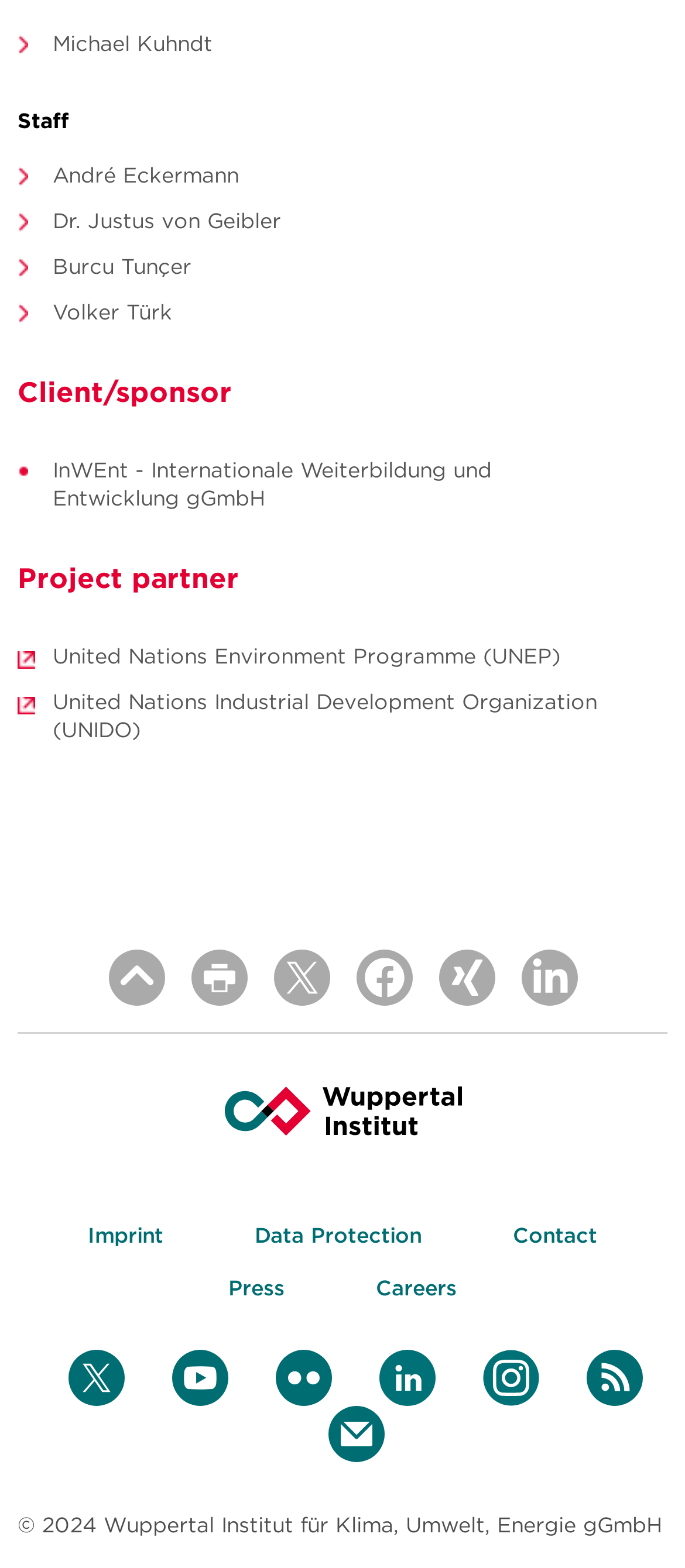Determine the bounding box coordinates of the clickable element to complete this instruction: "Go to the imprint page". Provide the coordinates in the format of four float numbers between 0 and 1, [left, top, right, bottom].

[0.077, 0.771, 0.29, 0.805]